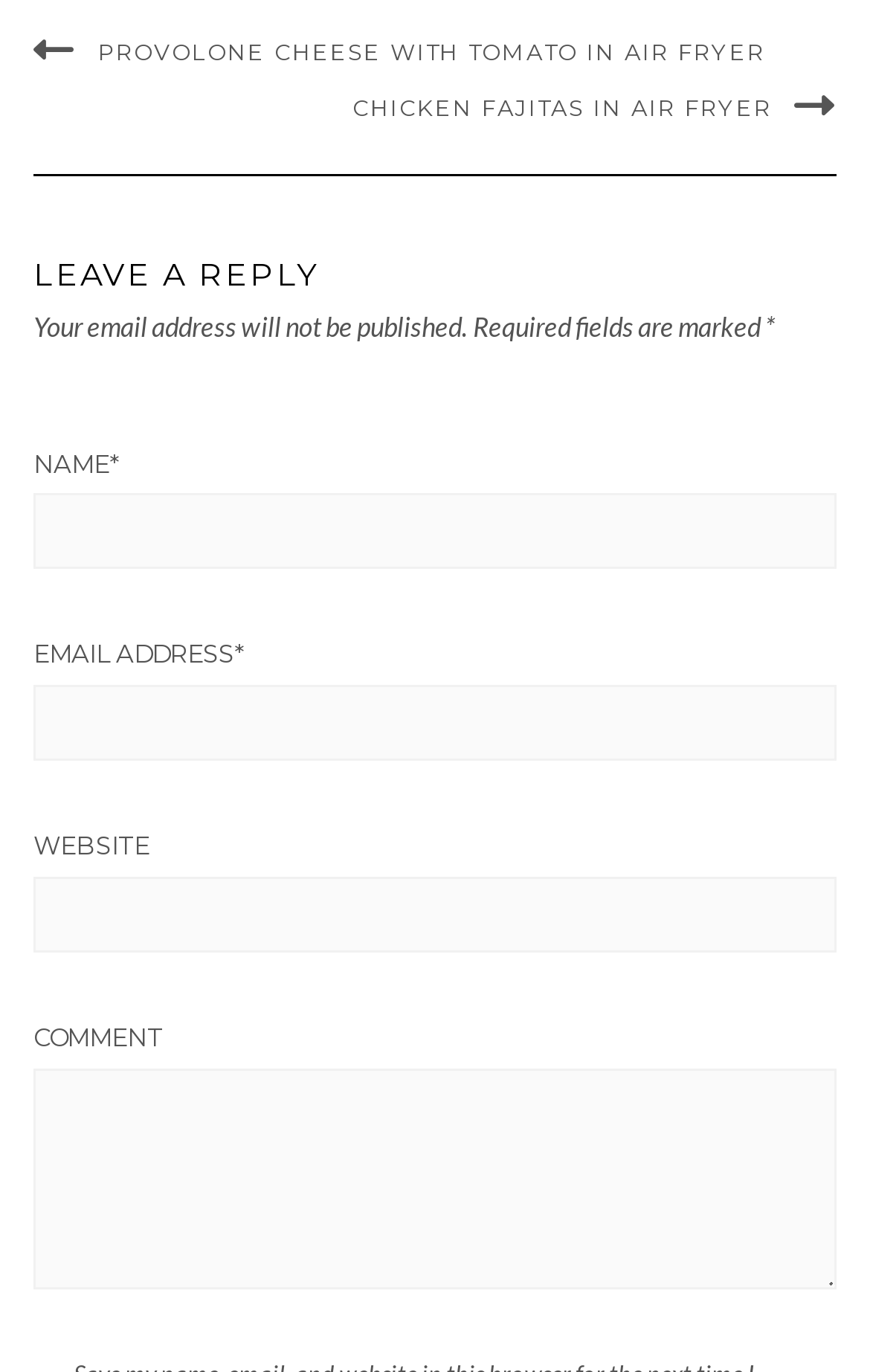Provide the bounding box coordinates for the UI element that is described by this text: "parent_node: COMMENT name="comment"". The coordinates should be in the form of four float numbers between 0 and 1: [left, top, right, bottom].

[0.038, 0.778, 0.962, 0.94]